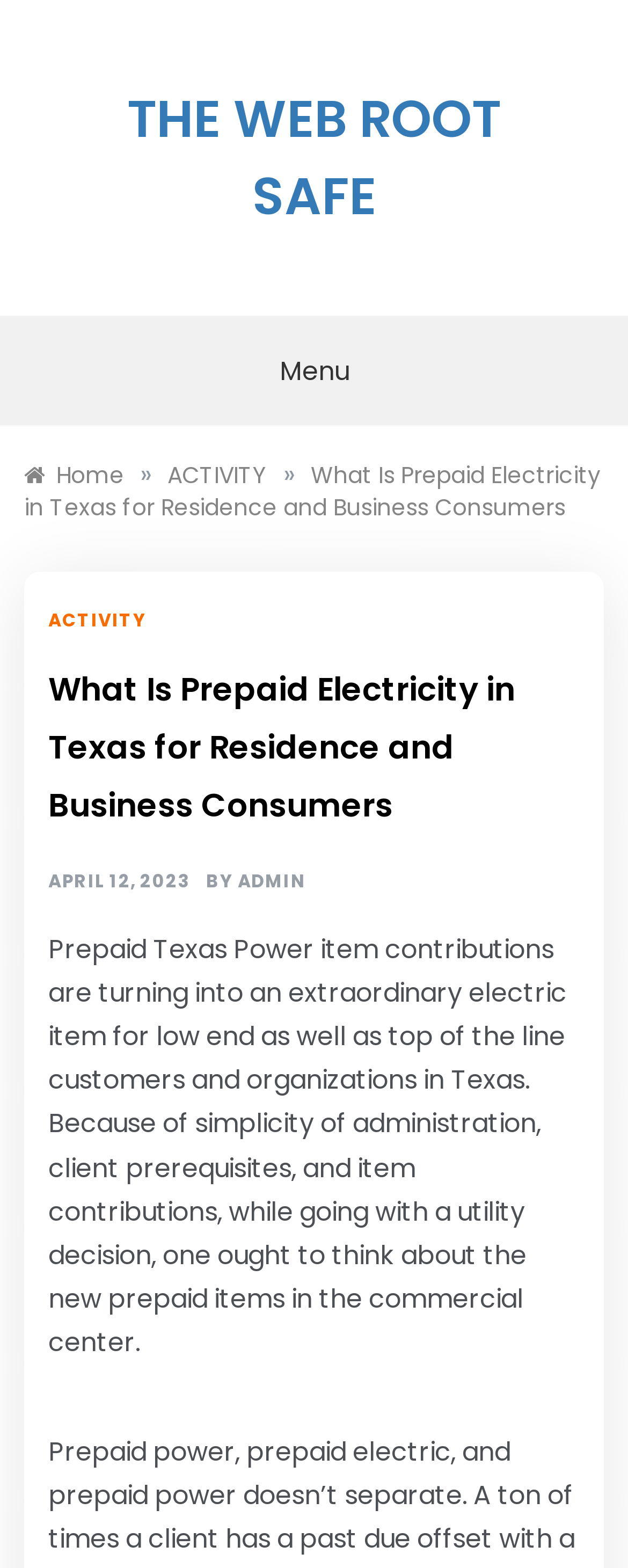Locate the bounding box coordinates of the element to click to perform the following action: 'Check the latest post by ADMIN'. The coordinates should be given as four float values between 0 and 1, in the form of [left, top, right, bottom].

[0.378, 0.555, 0.487, 0.571]